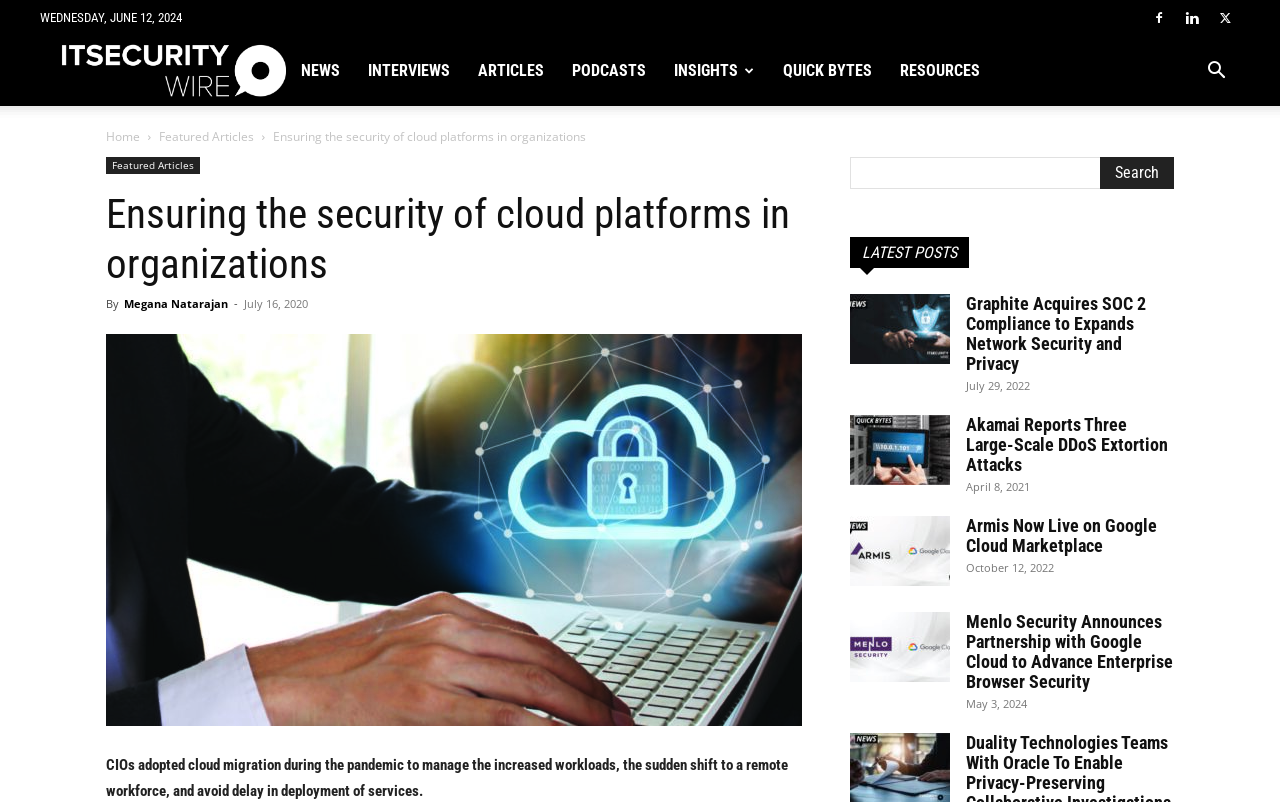What is the name of the author of the article 'Ensuring the security of cloud platforms in organizations'?
Provide a well-explained and detailed answer to the question.

I found the author's name by looking at the link element [652] which is a child of the element [235] and has the text 'Megana Natarajan'.